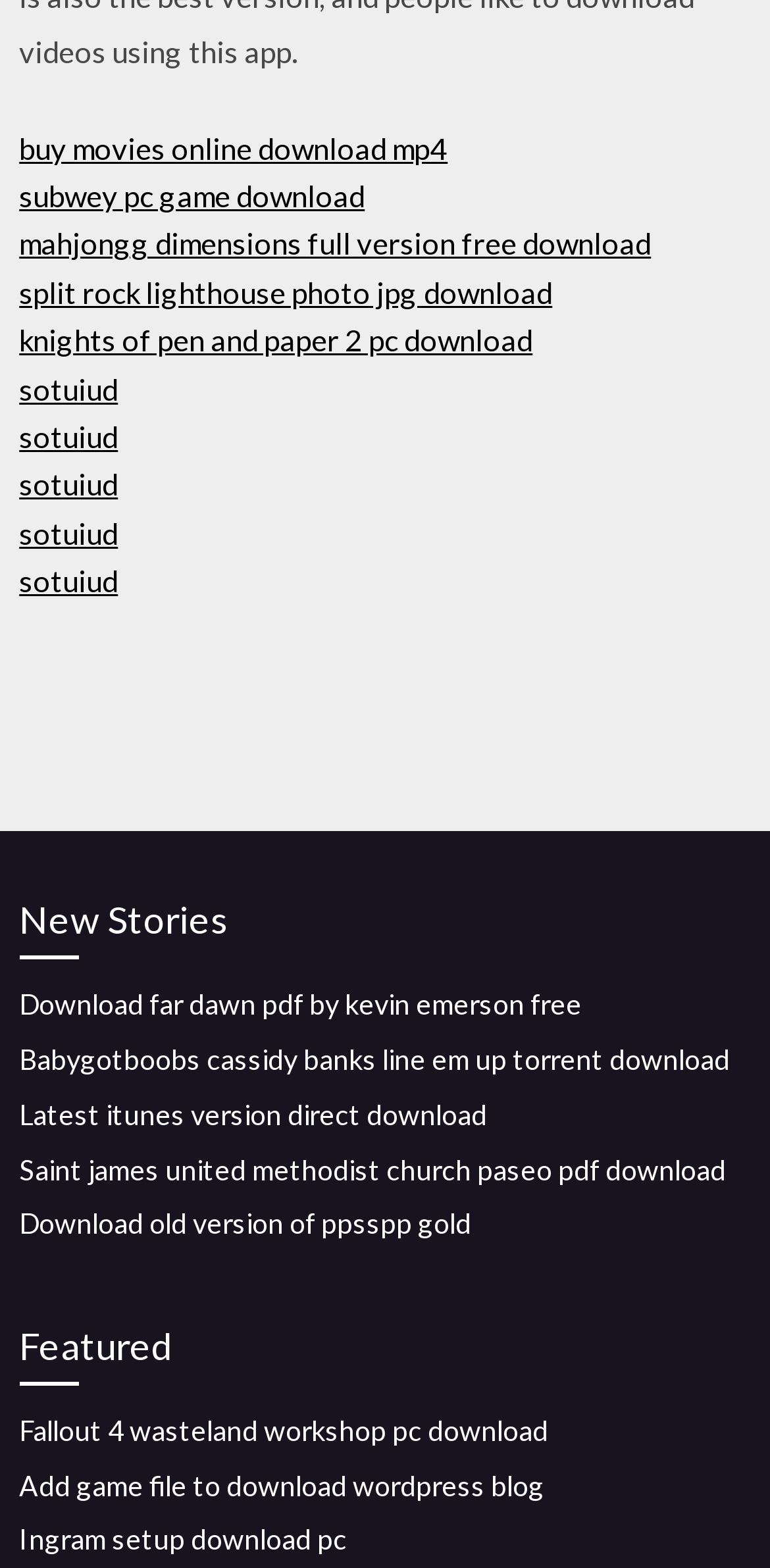Please determine the bounding box of the UI element that matches this description: Home. The coordinates should be given as (top-left x, top-left y, bottom-right x, bottom-right y), with all values between 0 and 1.

None